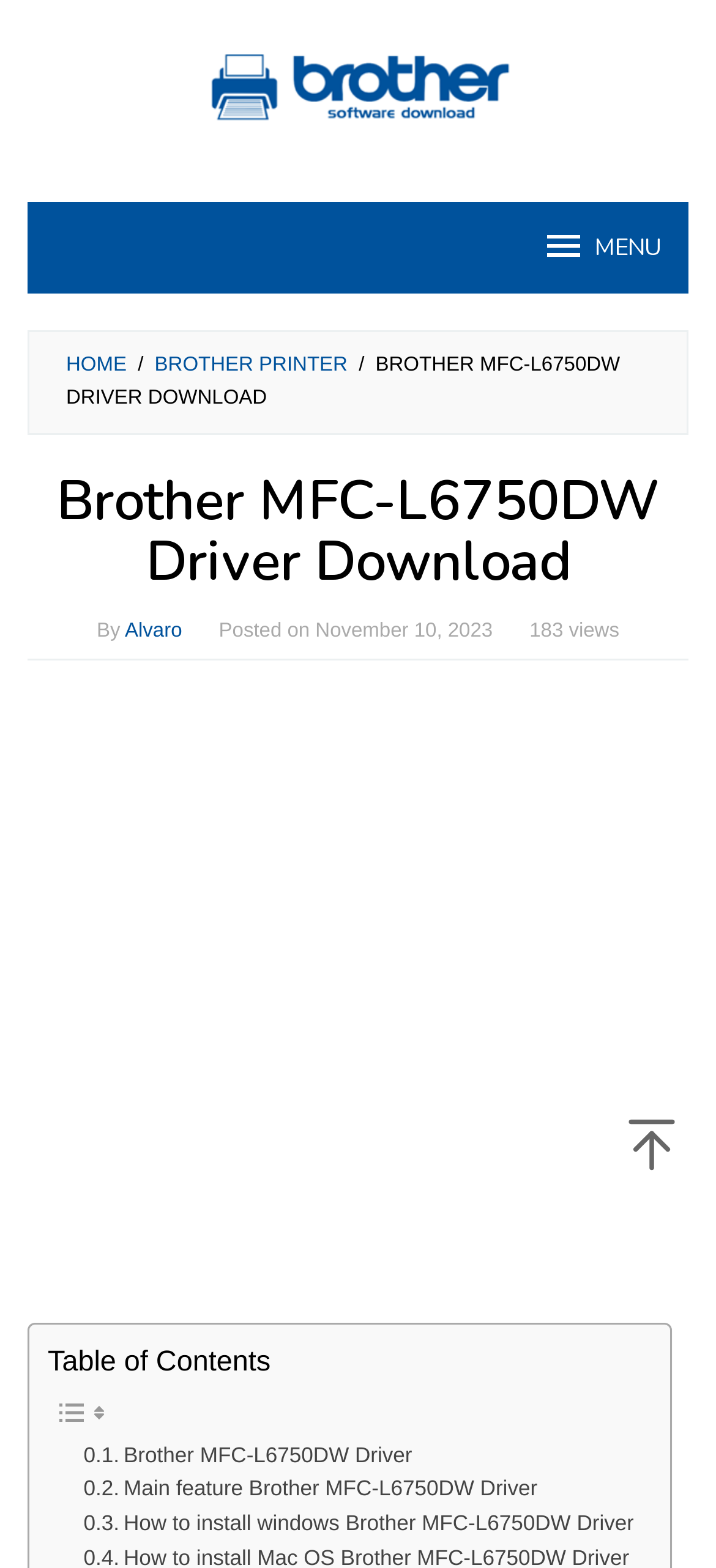Please respond to the question with a concise word or phrase:
What are the main sections of the article?

Table of Contents